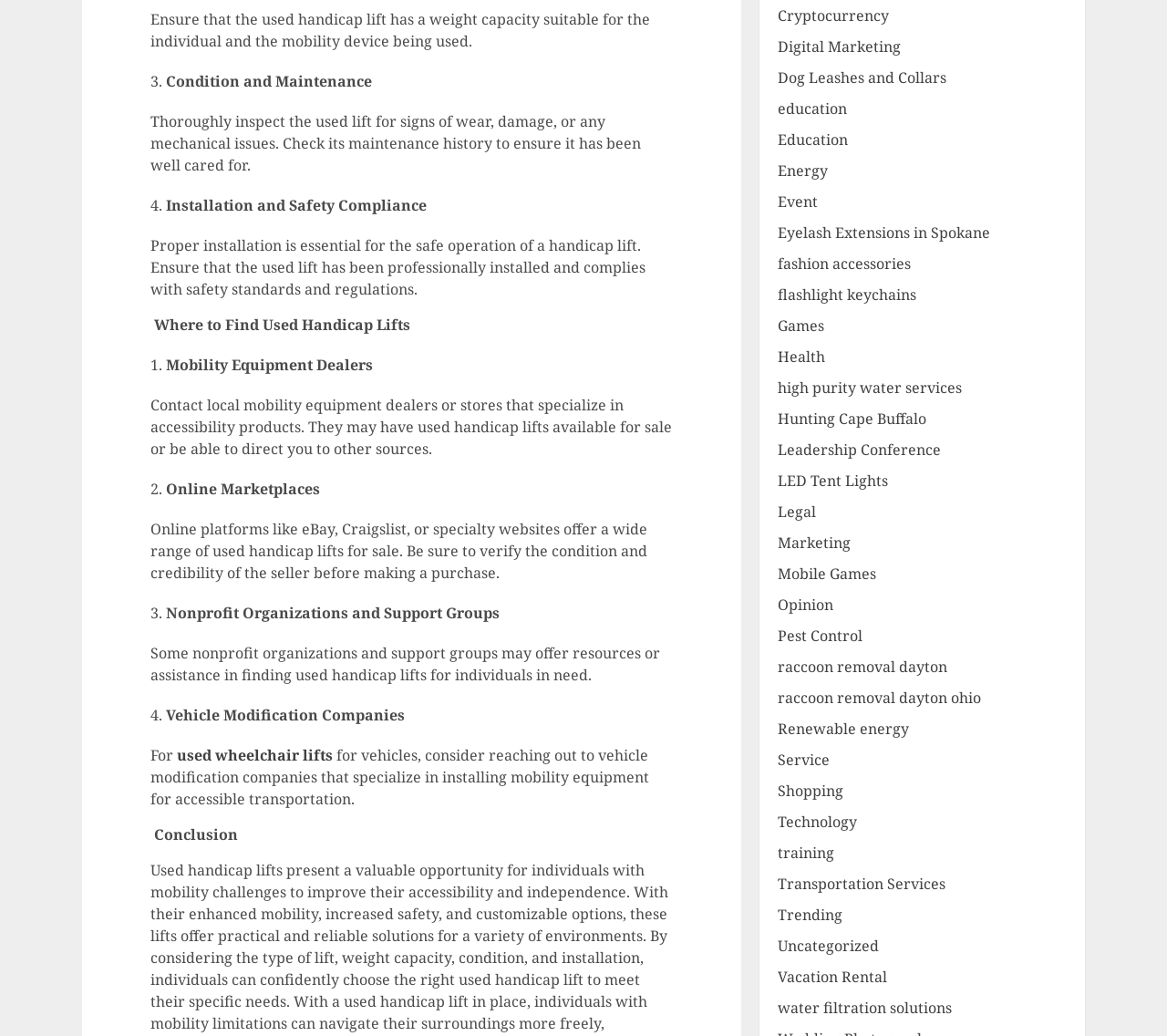Please identify the bounding box coordinates of the clickable element to fulfill the following instruction: "Click on 'used wheelchair lifts'". The coordinates should be four float numbers between 0 and 1, i.e., [left, top, right, bottom].

[0.152, 0.719, 0.285, 0.738]